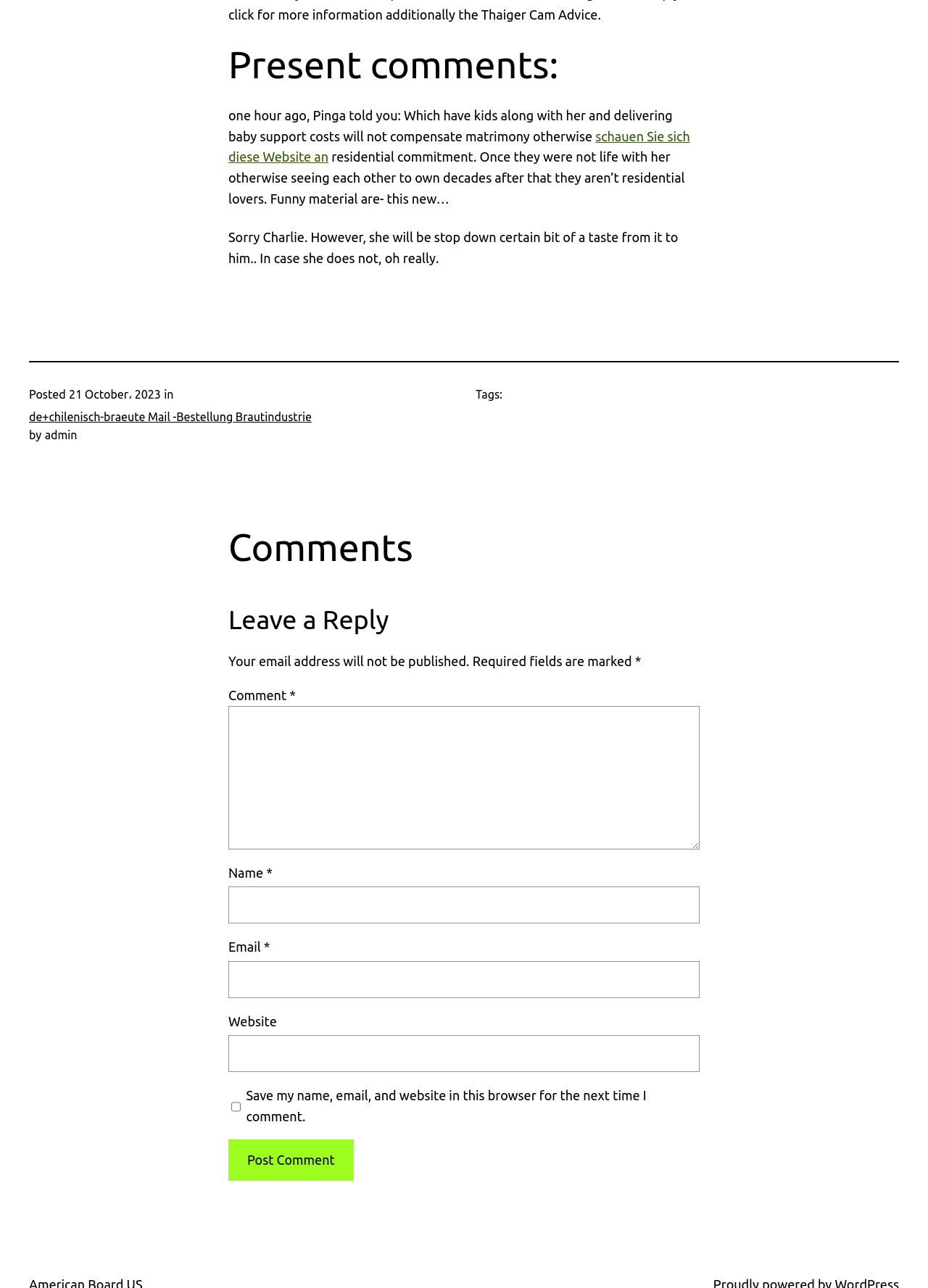Please use the details from the image to answer the following question comprehensively:
Who posted the comment?

The author of the comment can be identified by looking at the 'by' section, which mentions 'admin' as the poster of the comment.